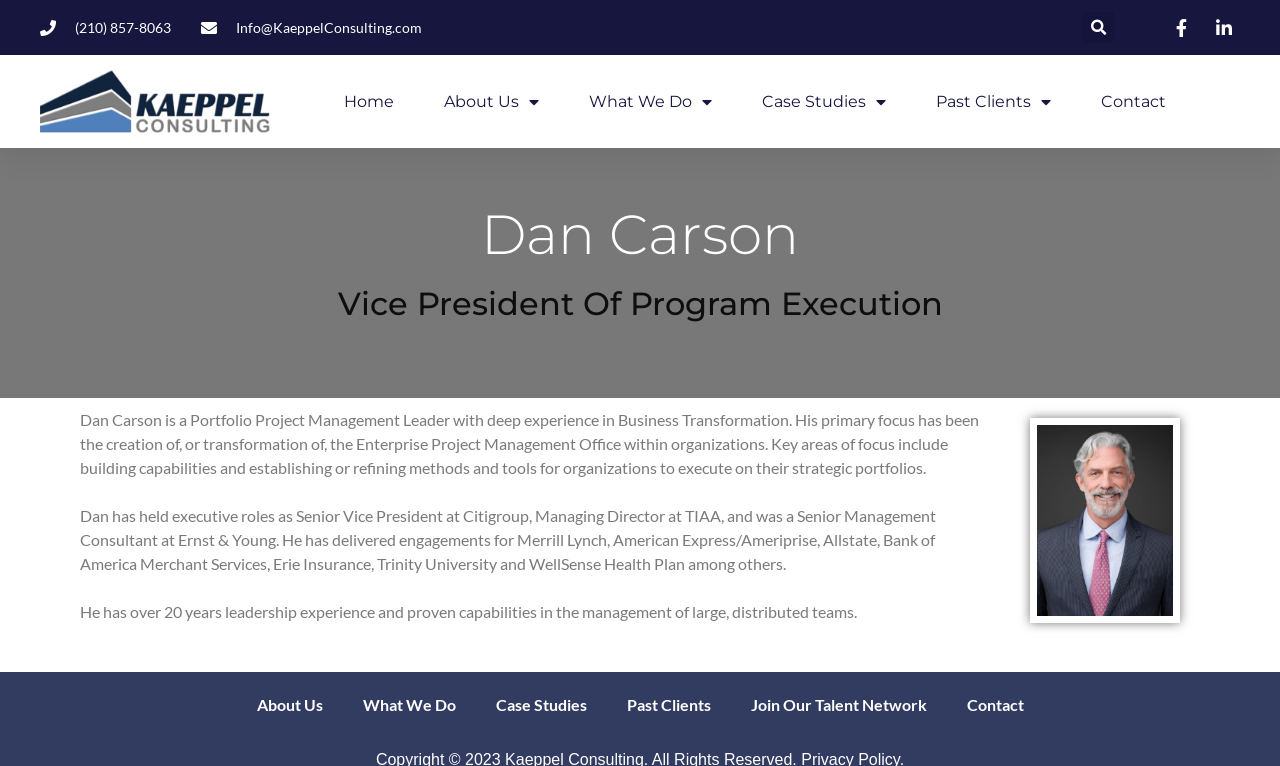Please give a succinct answer using a single word or phrase:
What is the name of the company where Dan Carson is currently working?

Kaeppel Consulting